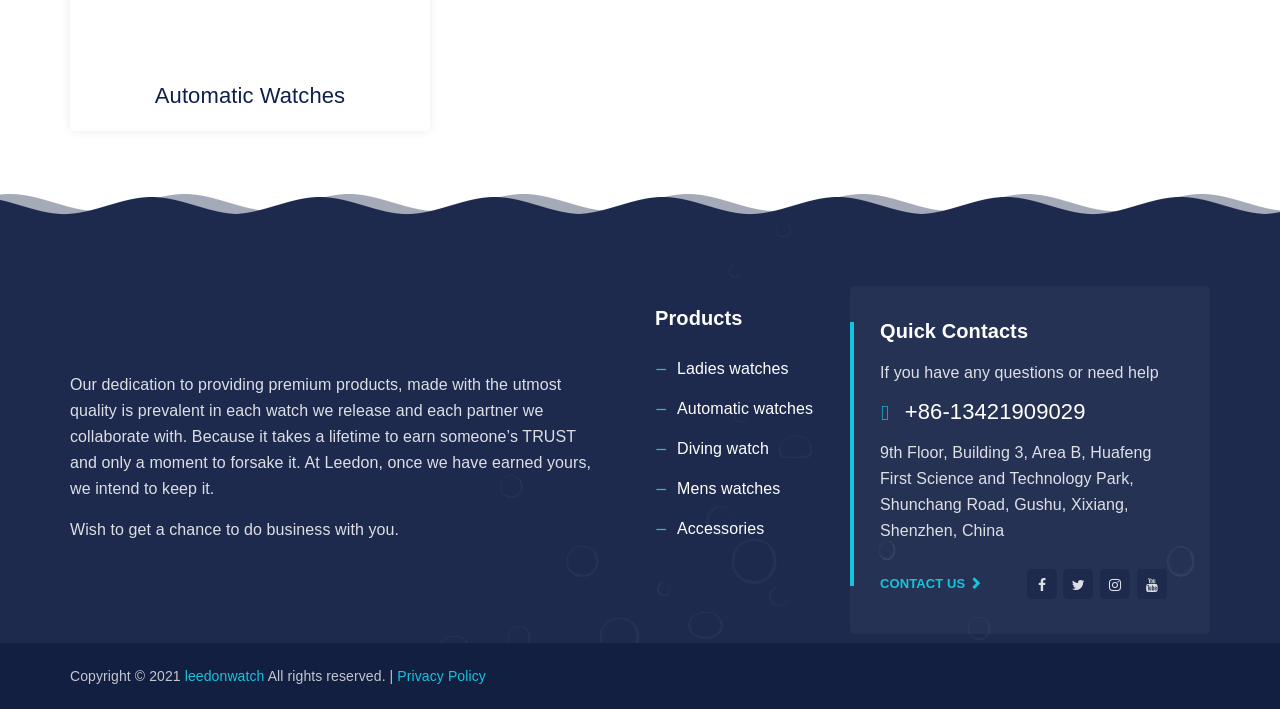Please answer the following question using a single word or phrase: 
What is the company's dedication to?

premium products